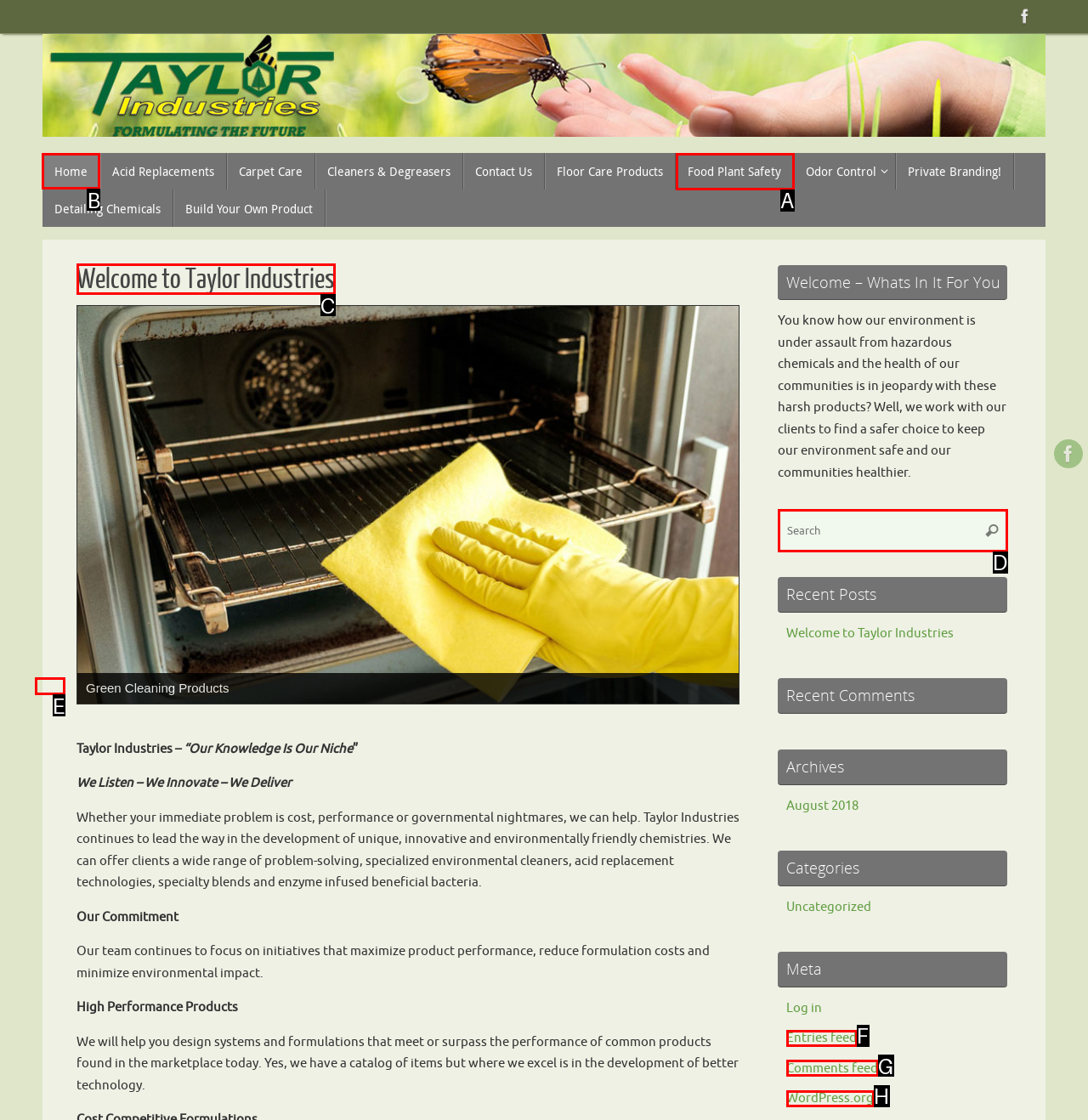Determine which option you need to click to execute the following task: View Home page. Provide your answer as a single letter.

B